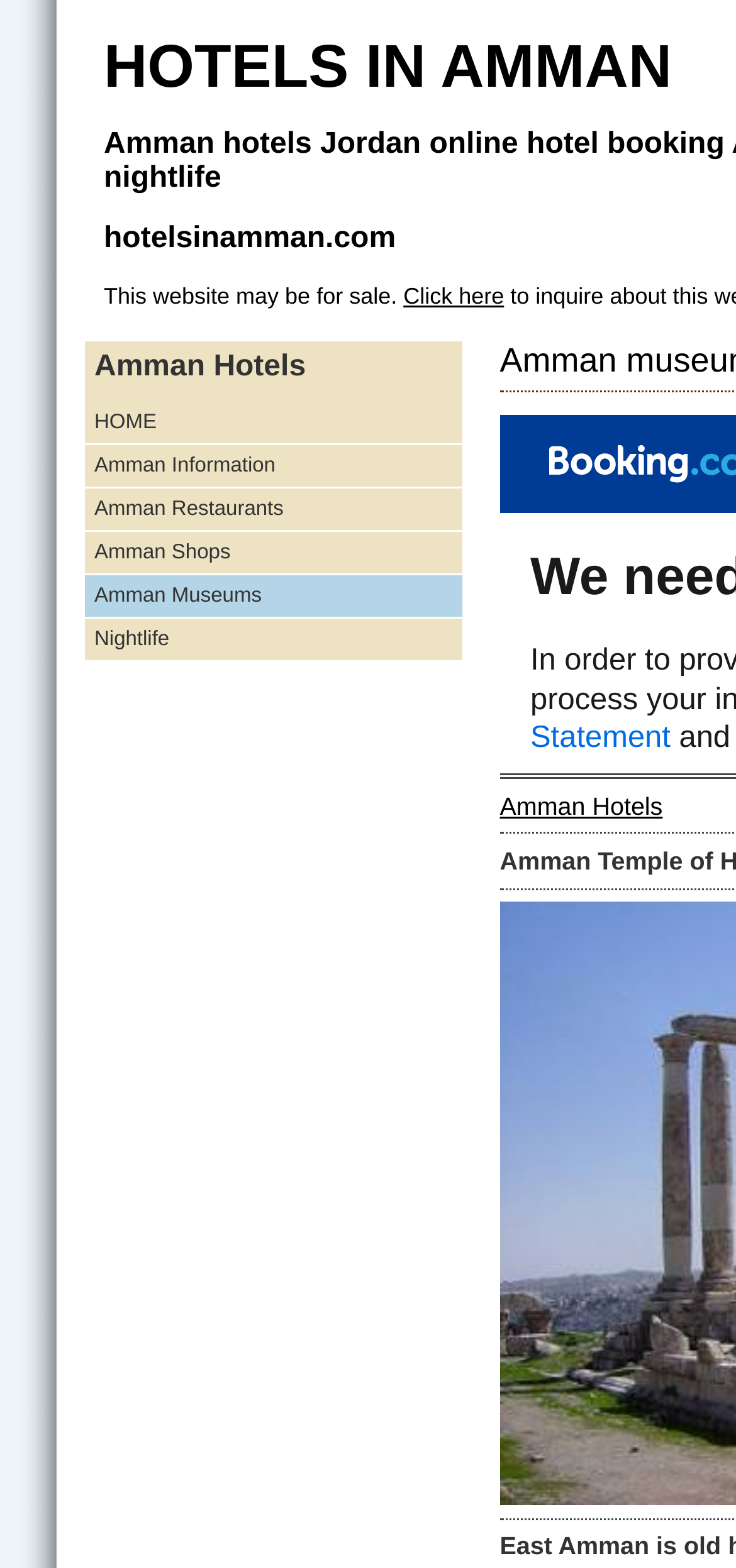Use a single word or phrase to answer the question:
What is the name of the museum mentioned?

Royal automobile museum